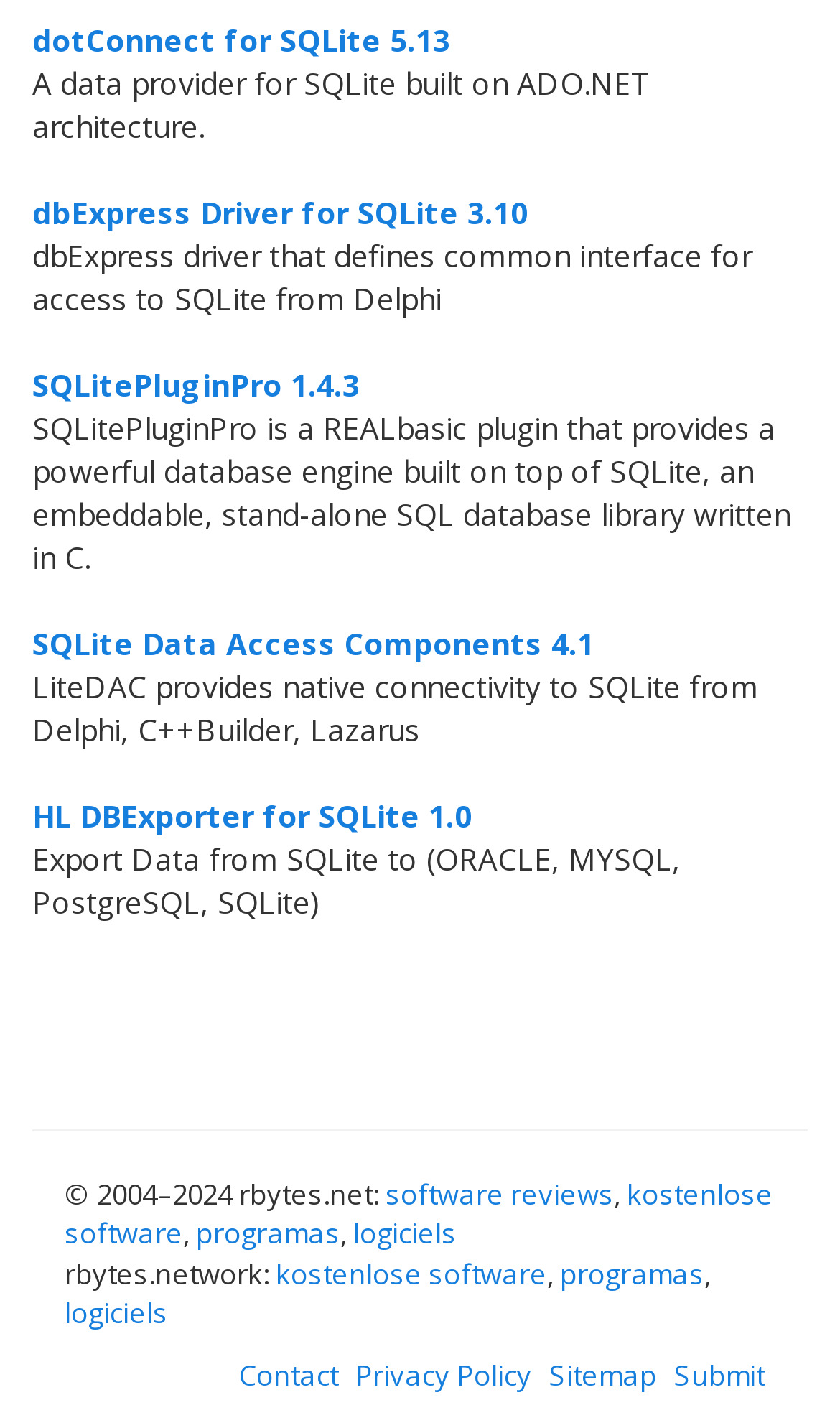Please locate the bounding box coordinates for the element that should be clicked to achieve the following instruction: "go to SQLitePluginPro 1.4.3". Ensure the coordinates are given as four float numbers between 0 and 1, i.e., [left, top, right, bottom].

[0.038, 0.257, 0.428, 0.285]